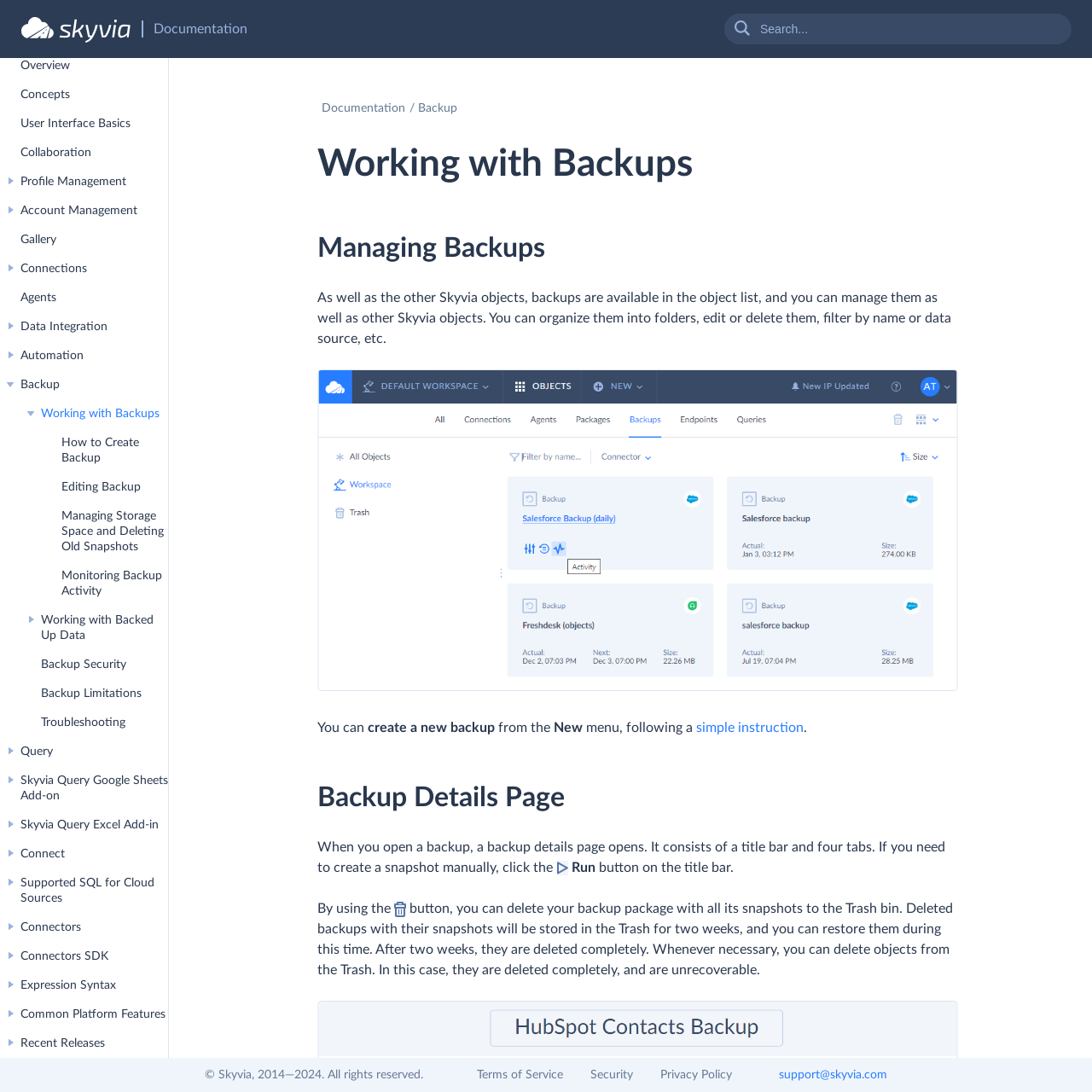Pinpoint the bounding box coordinates of the clickable element needed to complete the instruction: "Go to HOME page". The coordinates should be provided as four float numbers between 0 and 1: [left, top, right, bottom].

None